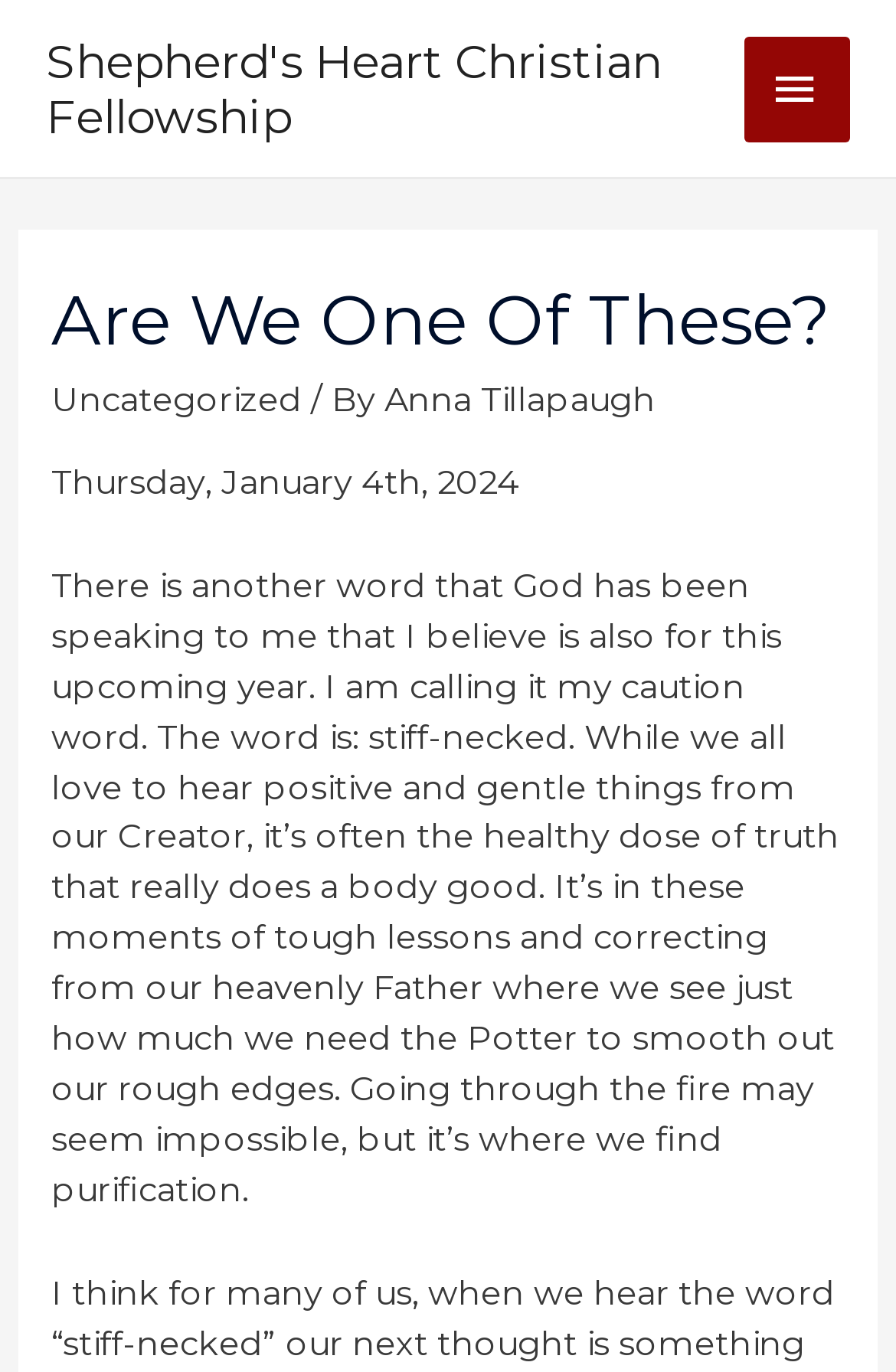Determine the bounding box coordinates in the format (top-left x, top-left y, bottom-right x, bottom-right y). Ensure all values are floating point numbers between 0 and 1. Identify the bounding box of the UI element described by: Main Menu

[0.831, 0.026, 0.949, 0.103]